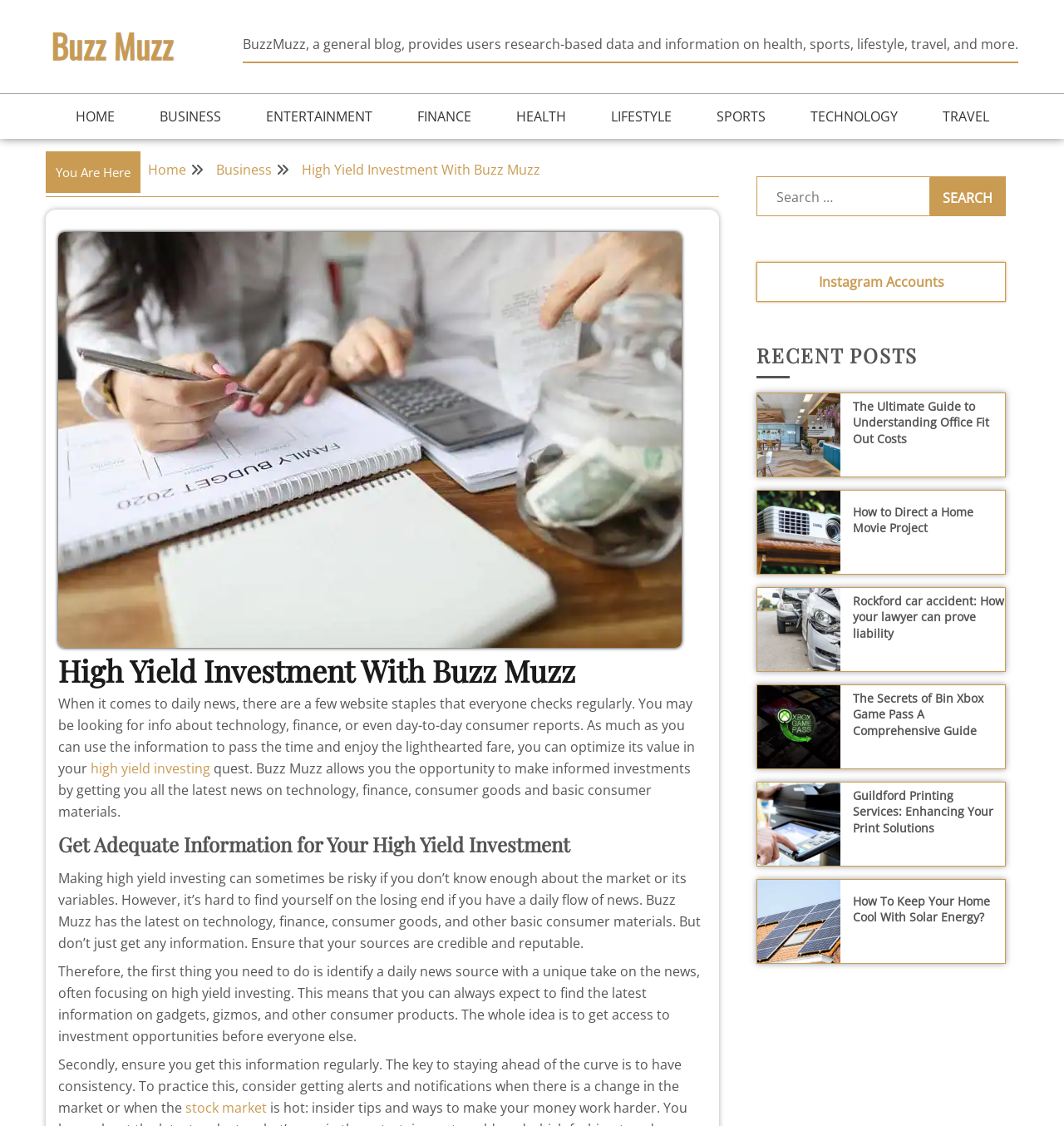Detail the various sections and features of the webpage.

This webpage is a blog called "BuzzMuzz" that provides research-based data and information on various topics such as health, sports, lifestyle, travel, and more. At the top of the page, there is a navigation menu with links to different categories, including "HOME", "BUSINESS", "ENTERTAINMENT", "FINANCE", "HEALTH", "LIFESTYLE", "SPORTS", "TECHNOLOGY", and "TRAVEL". 

Below the navigation menu, there is a header section with a title "High Yield Investment With Buzz Muzz" and a brief description of the blog's purpose, which is to provide users with informed investment opportunities by delivering the latest news on technology, finance, consumer goods, and basic consumer materials.

The main content of the page is divided into several sections. The first section has a heading "Get Adequate Information for Your High Yield Investment" and provides information on the importance of having a daily flow of news to make informed investment decisions. The section also emphasizes the need to identify credible and reputable sources of information.

The next section has a series of articles or blog posts, each with a title, a brief description, and an image. The articles are categorized under "RECENT POSTS" and cover various topics such as office fit out costs, movie project direction, car accidents, Xbox Game Pass, printing services, and solar energy.

On the right side of the page, there is a search bar with a button labeled "Search" and a link to "Instagram Accounts".